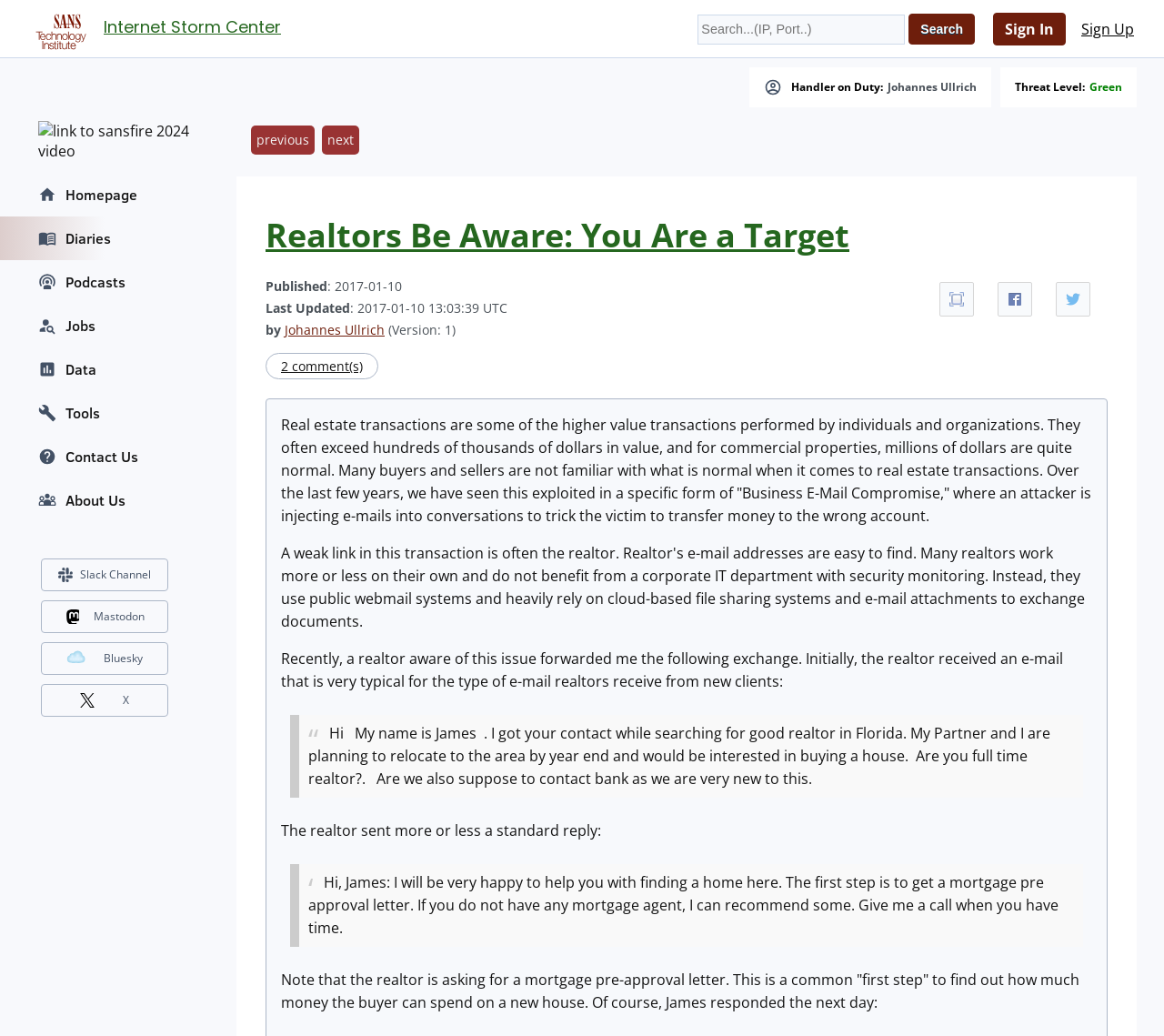Identify the bounding box of the UI element that matches this description: "alt="link to sansfire 2024 video"".

[0.0, 0.105, 0.18, 0.167]